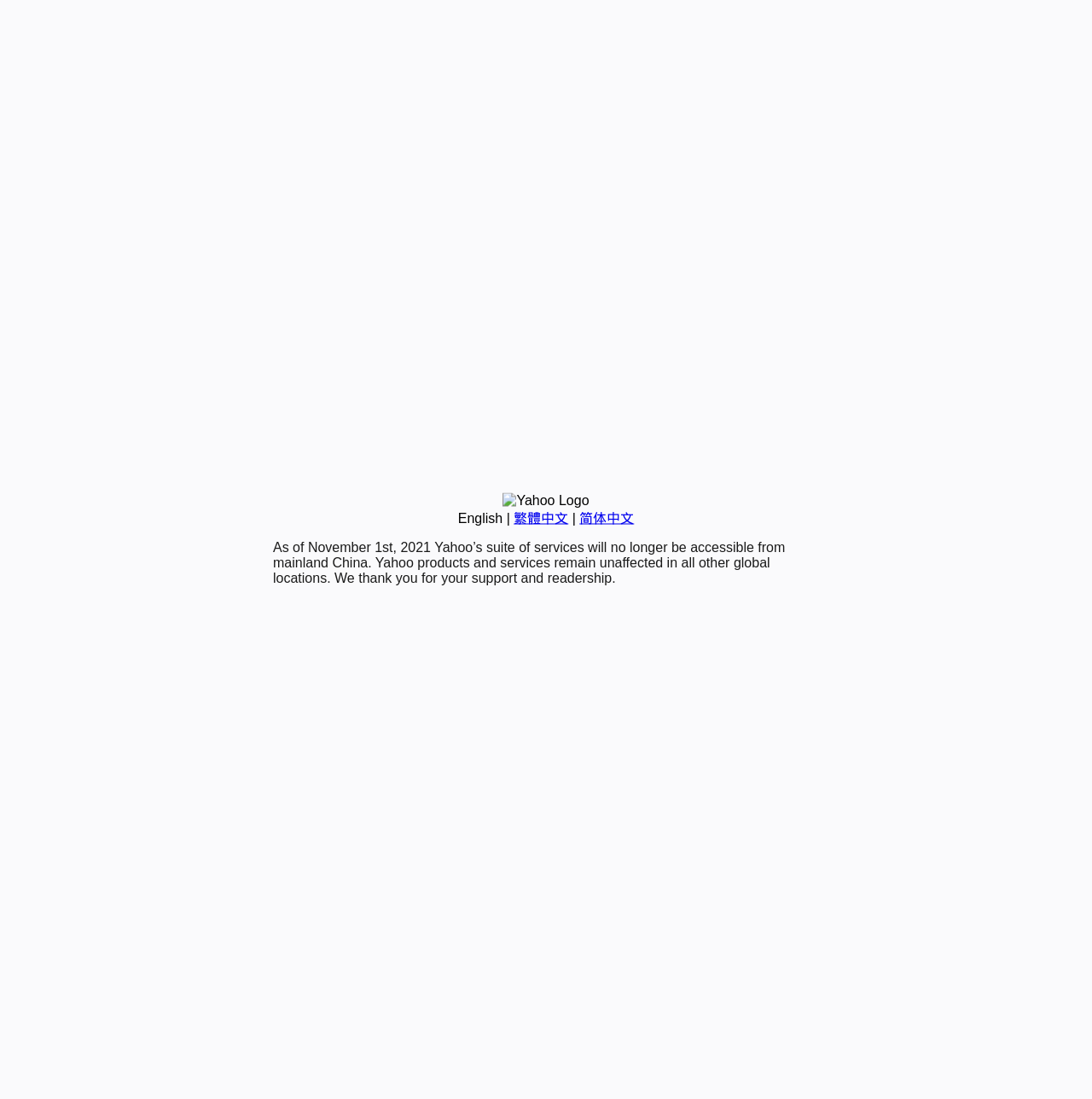Locate the bounding box of the UI element described in the following text: "繁體中文".

[0.47, 0.465, 0.52, 0.478]